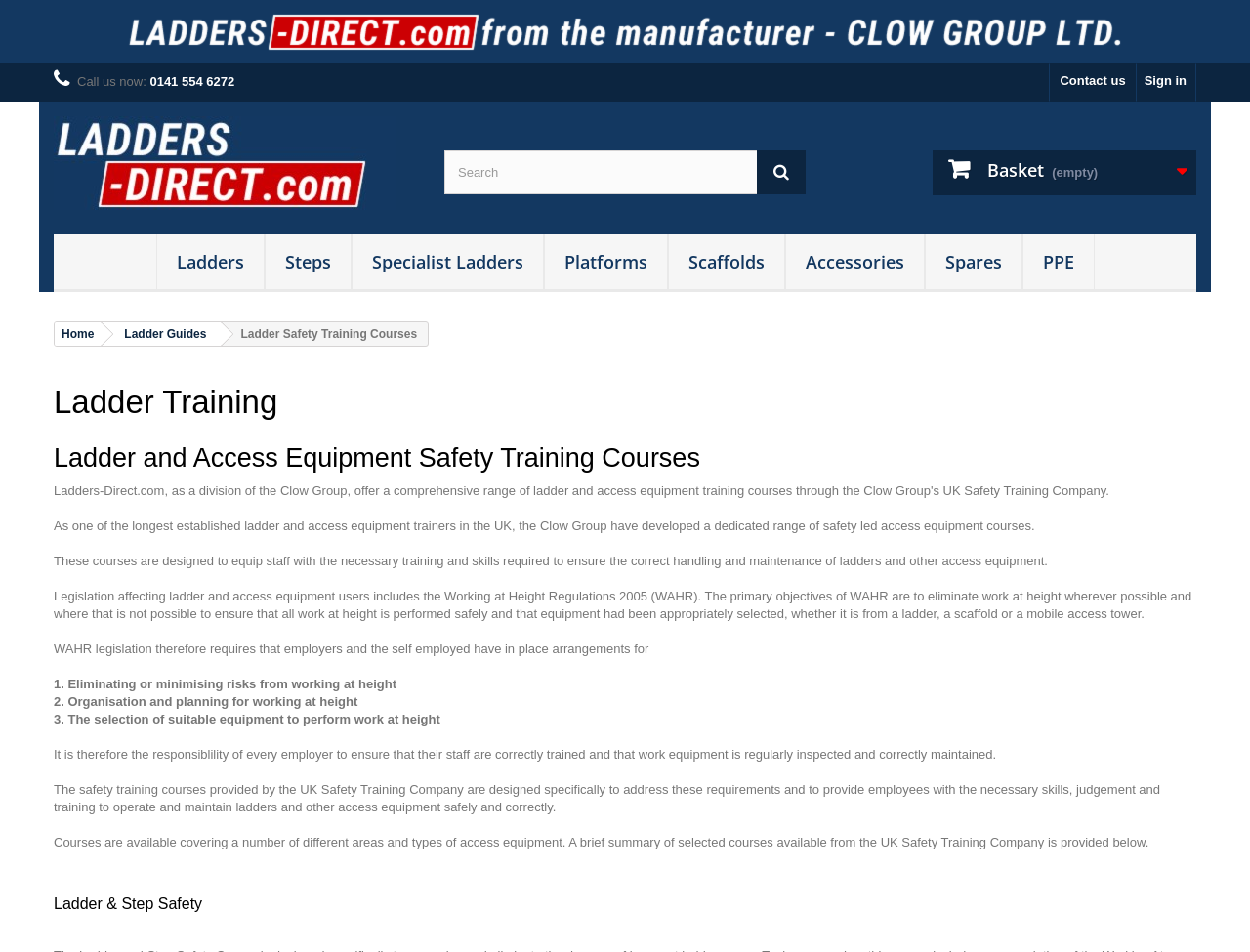Could you find the bounding box coordinates of the clickable area to complete this instruction: "Donate using PayPal"?

None